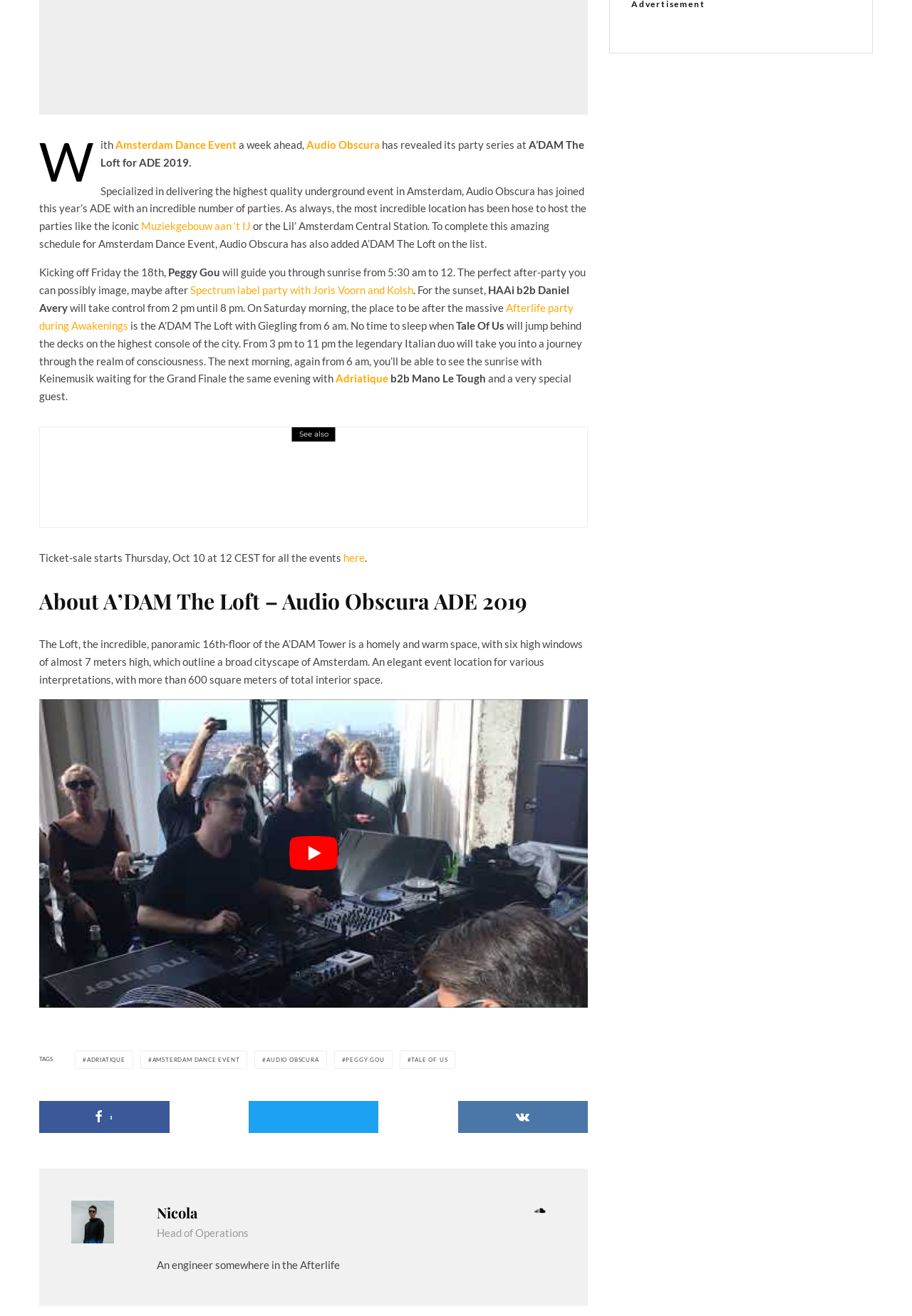From the element description: "Pictures of Paterson", extract the bounding box coordinates of the UI element. The coordinates should be expressed as four float numbers between 0 and 1, in the order [left, top, right, bottom].

None